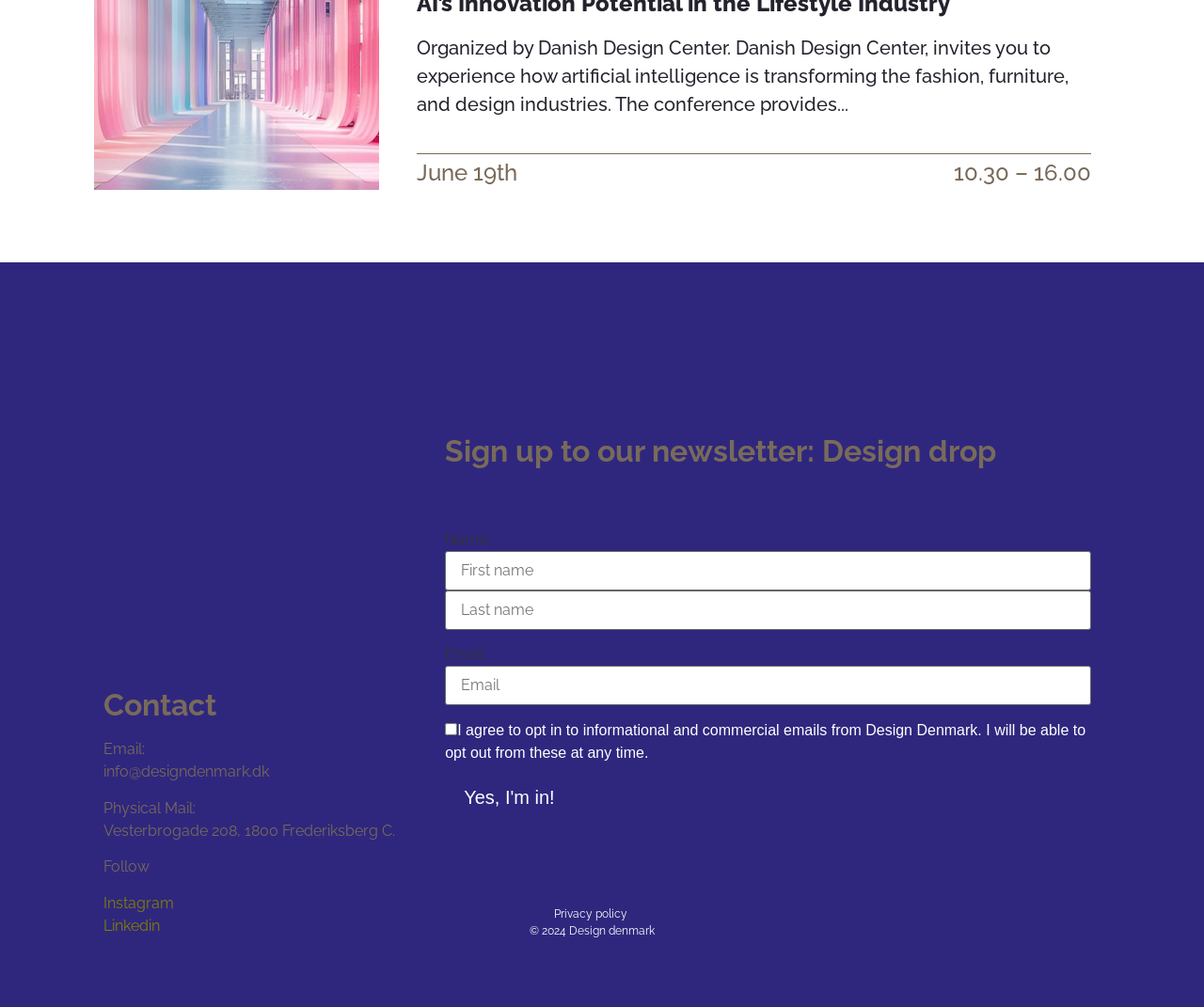What is the purpose of the checkbox?
Use the information from the screenshot to give a comprehensive response to the question.

The checkbox is located below the email input field and its label is 'I agree to opt in to informational and commercial emails from Design Denmark. I will be able to opt out from these at any time.' This suggests that the purpose of the checkbox is to opt in to receive informational and commercial emails from Design Denmark.